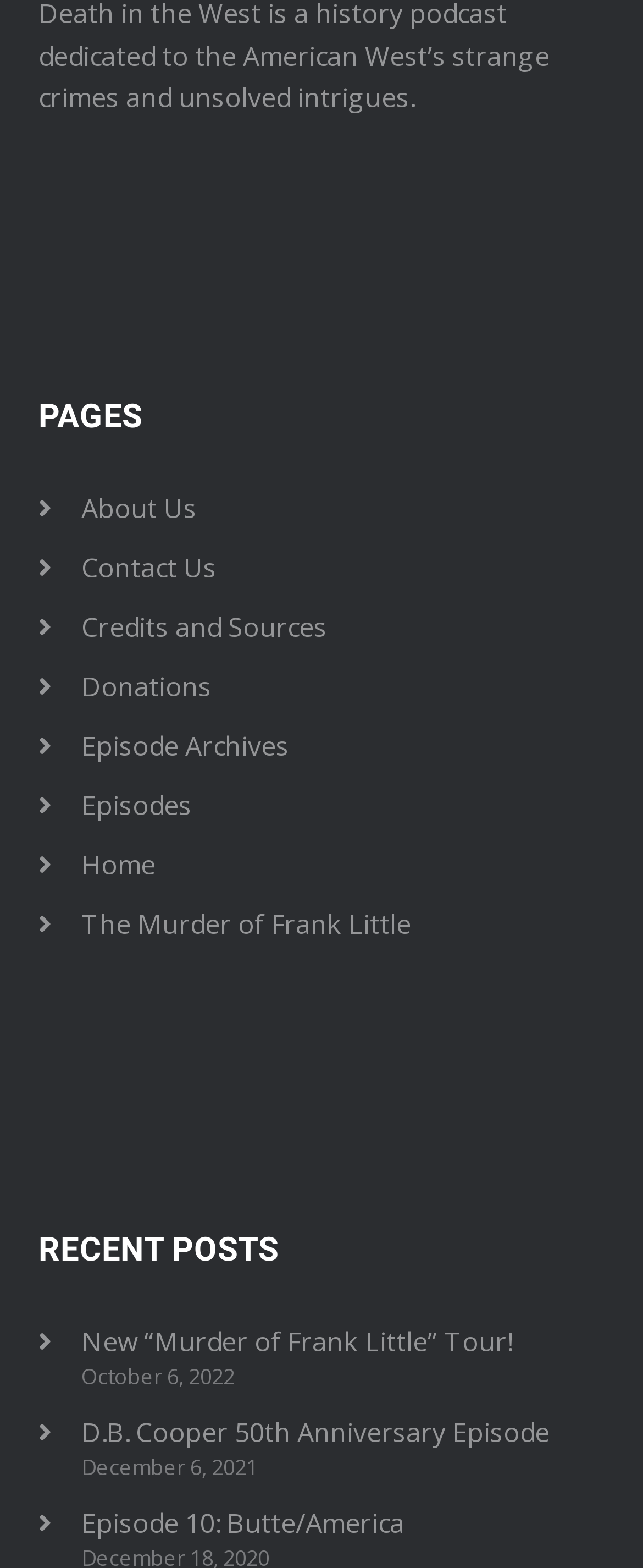For the element described, predict the bounding box coordinates as (top-left x, top-left y, bottom-right x, bottom-right y). All values should be between 0 and 1. Element description: The Murder of Frank Little

[0.127, 0.577, 0.64, 0.601]